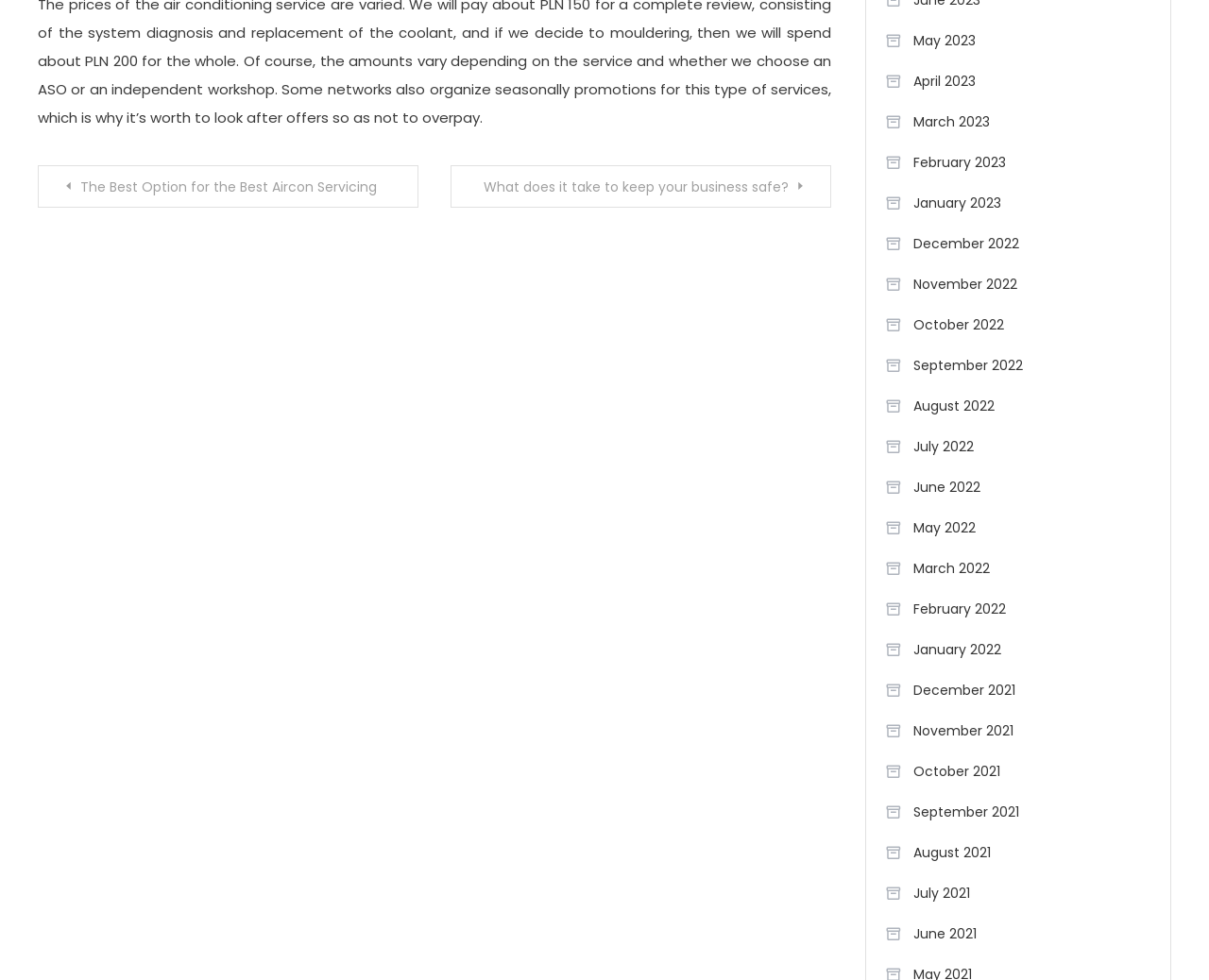Indicate the bounding box coordinates of the element that must be clicked to execute the instruction: "Go to May 2023 archives". The coordinates should be given as four float numbers between 0 and 1, i.e., [left, top, right, bottom].

[0.732, 0.026, 0.807, 0.057]